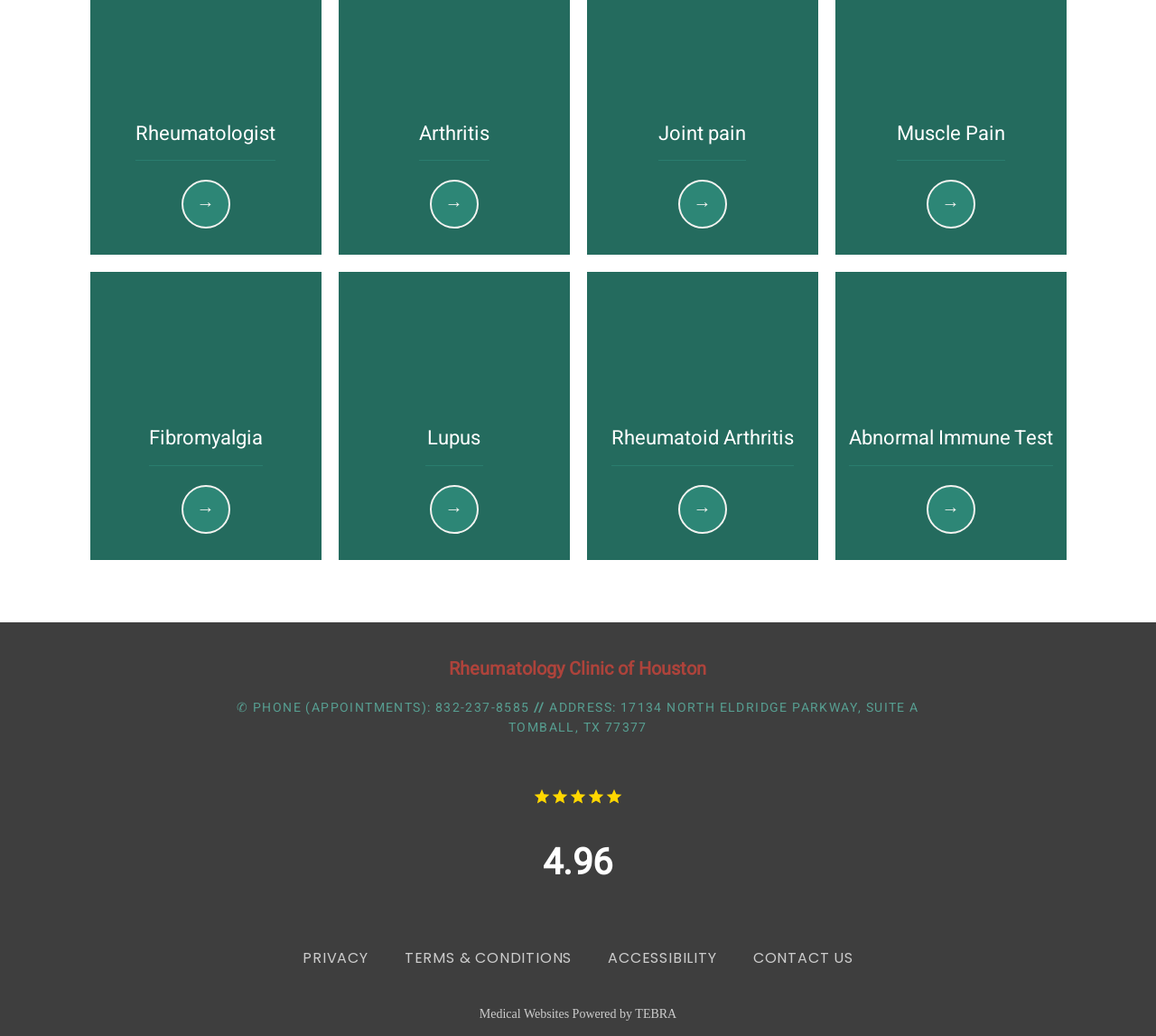Using the format (top-left x, top-left y, bottom-right x, bottom-right y), provide the bounding box coordinates for the described UI element. All values should be floating point numbers between 0 and 1: Abnormal Immune Test

[0.734, 0.403, 0.911, 0.444]